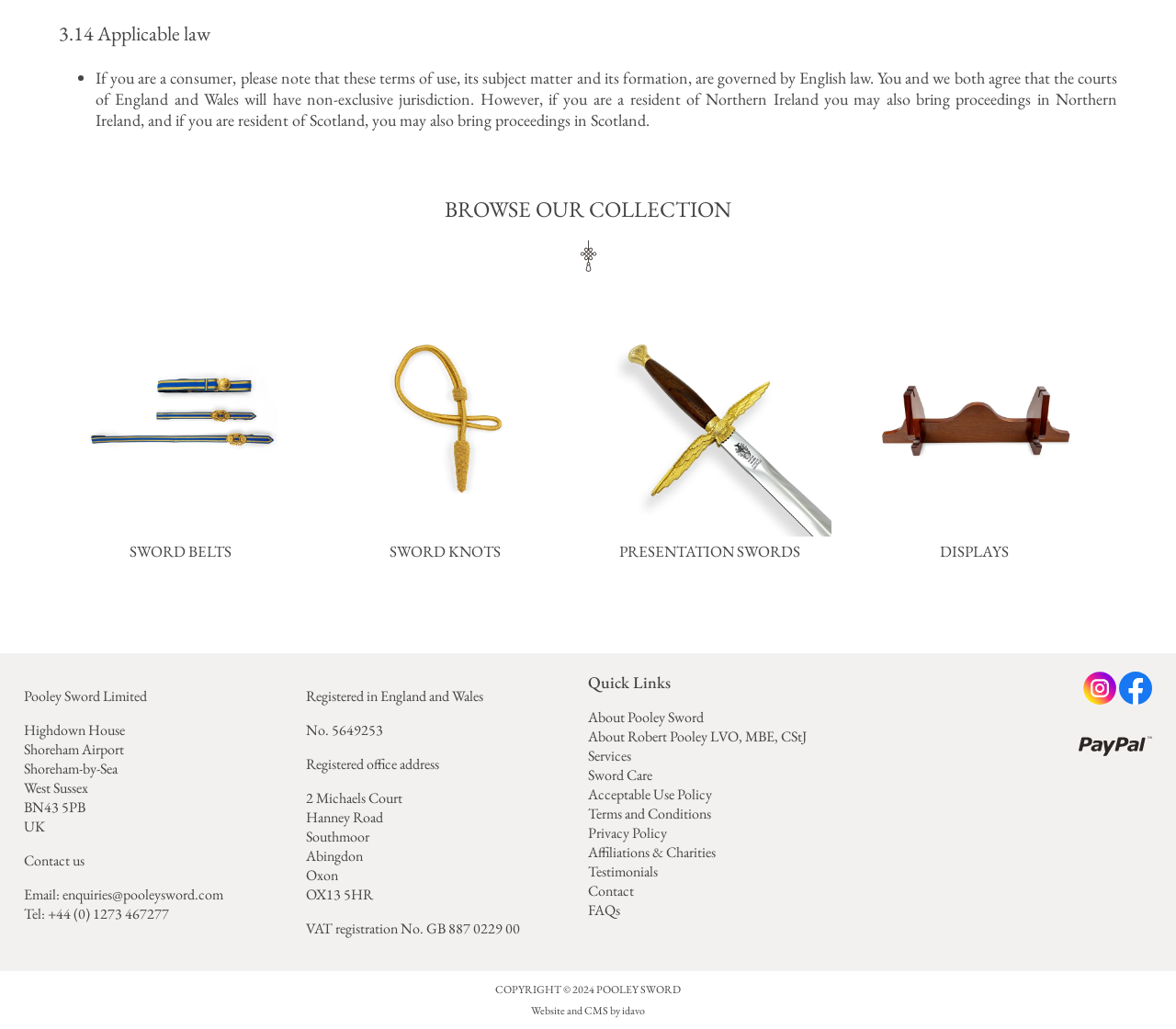Locate the bounding box coordinates of the element I should click to achieve the following instruction: "Check Terms and Conditions".

[0.5, 0.781, 0.605, 0.8]